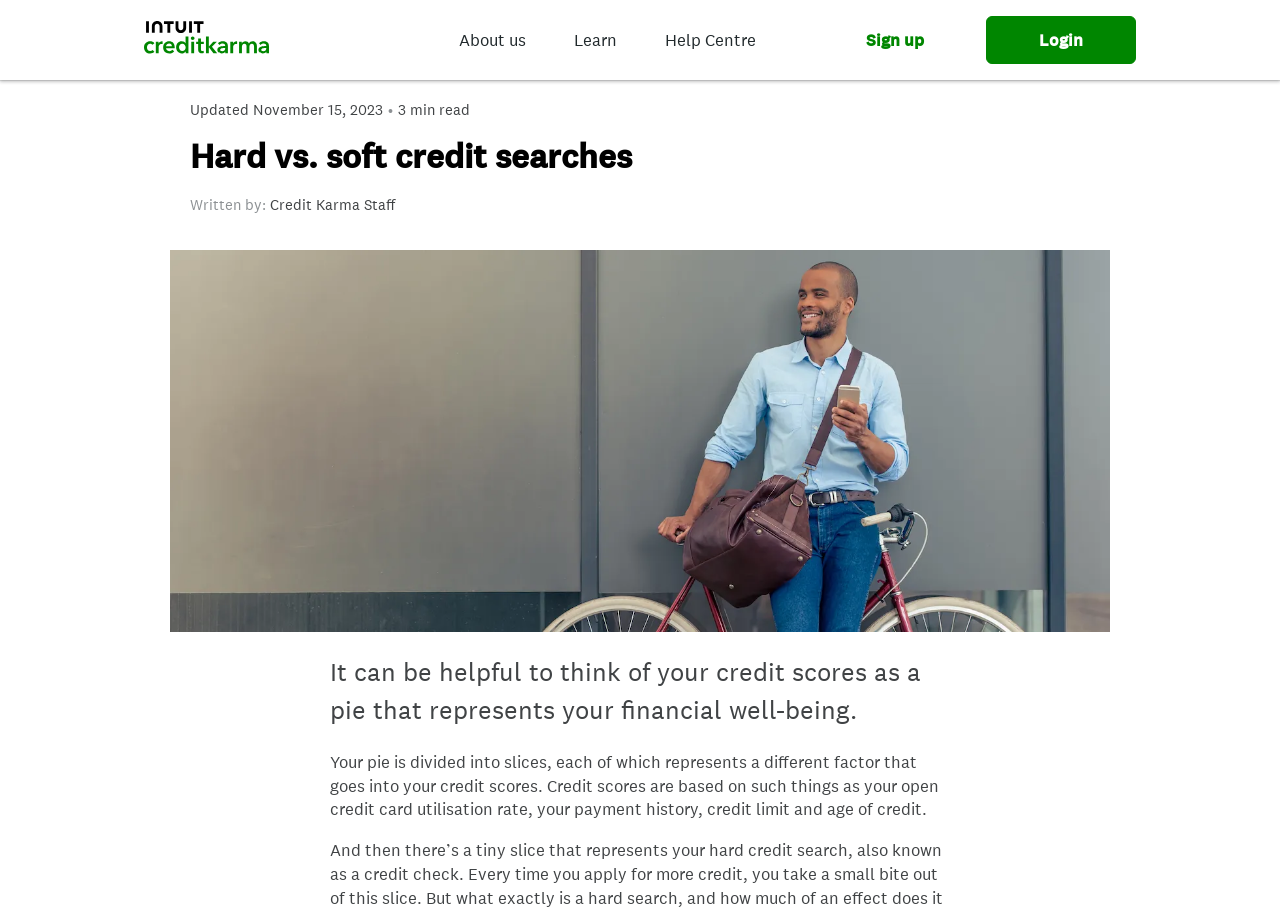Given the element description "Credit Karma Staff" in the screenshot, predict the bounding box coordinates of that UI element.

[0.211, 0.214, 0.309, 0.235]